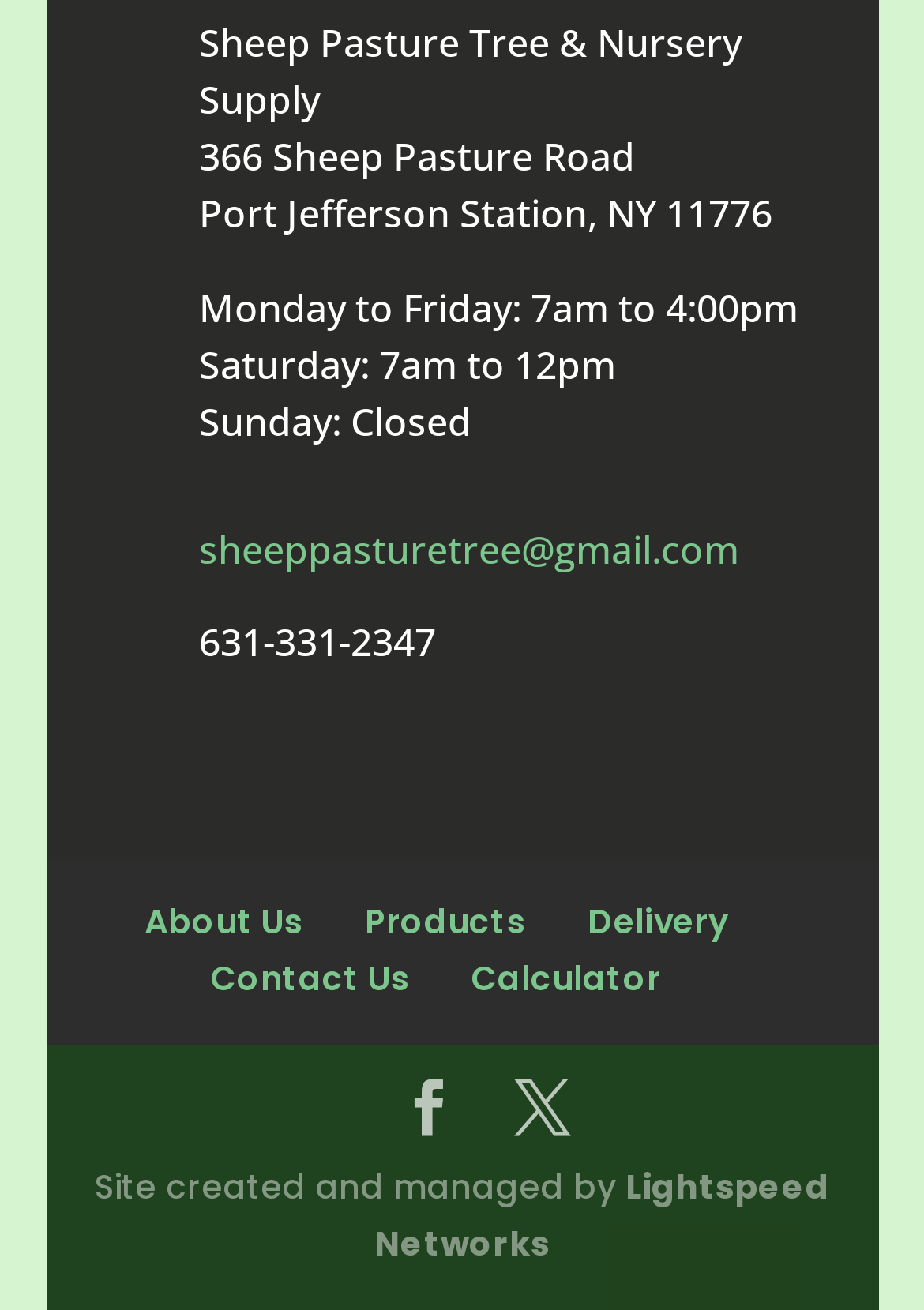Find the bounding box coordinates of the clickable area required to complete the following action: "Open the Calculator".

[0.51, 0.728, 0.715, 0.764]